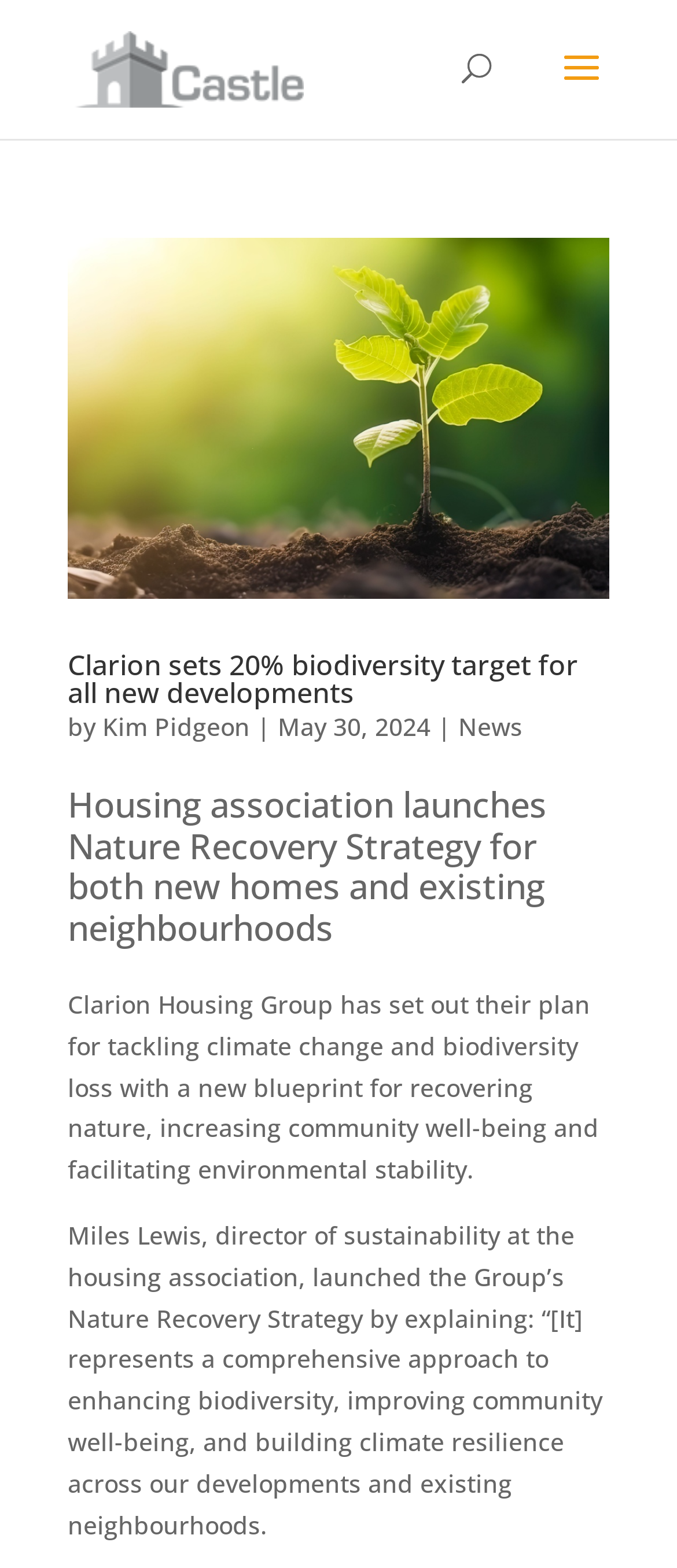What is the name of the housing association?
Respond to the question with a well-detailed and thorough answer.

The answer can be found in the text 'Clarion Housing Group has set out their plan for tackling climate change and biodiversity loss with a new blueprint for recovering nature, increasing community well-being and facilitating environmental stability.' which indicates that Clarion Housing Group is the housing association mentioned in the article.